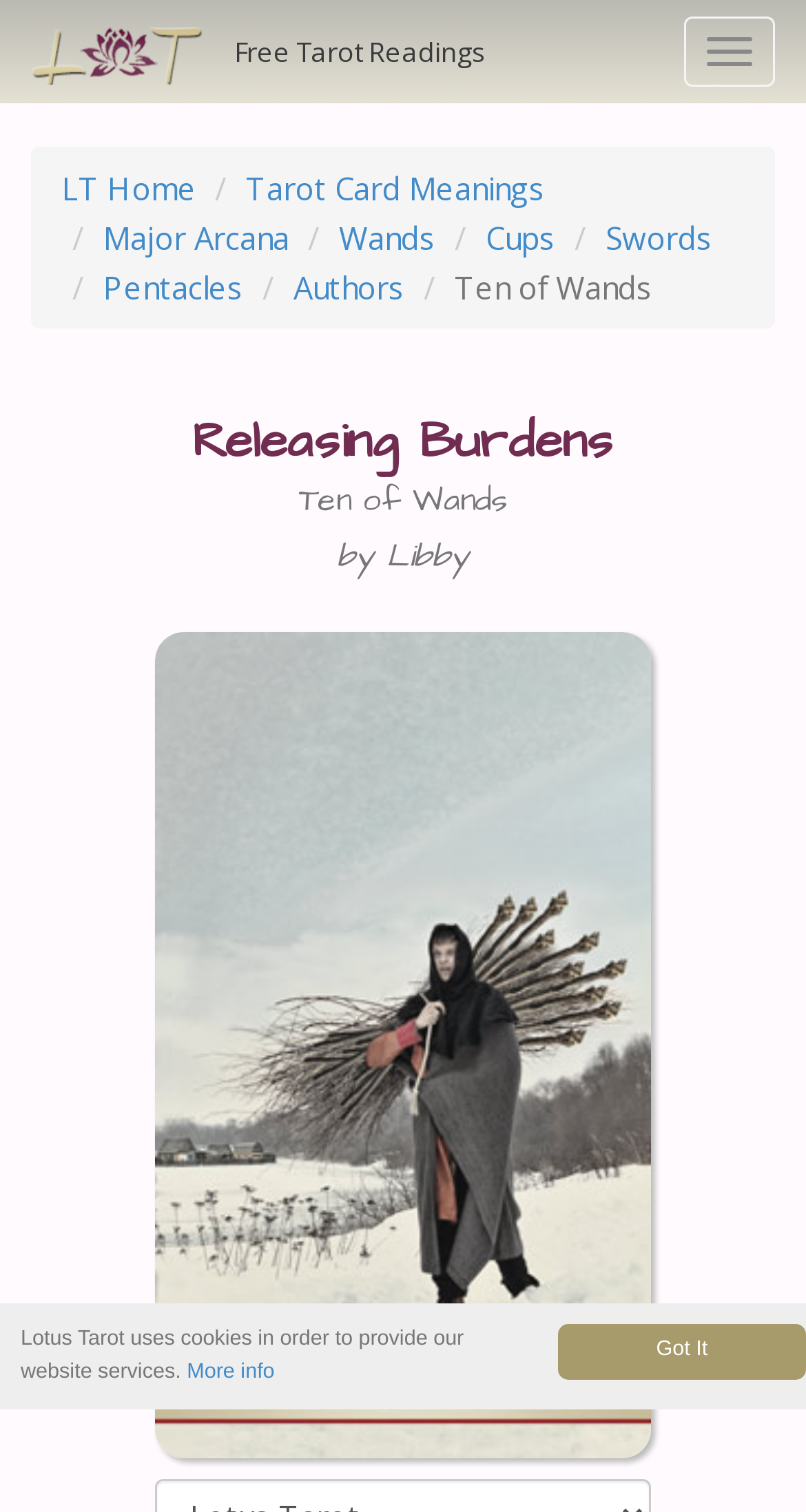Please identify the bounding box coordinates of the element I need to click to follow this instruction: "read about releasing burdens".

[0.038, 0.275, 0.962, 0.403]